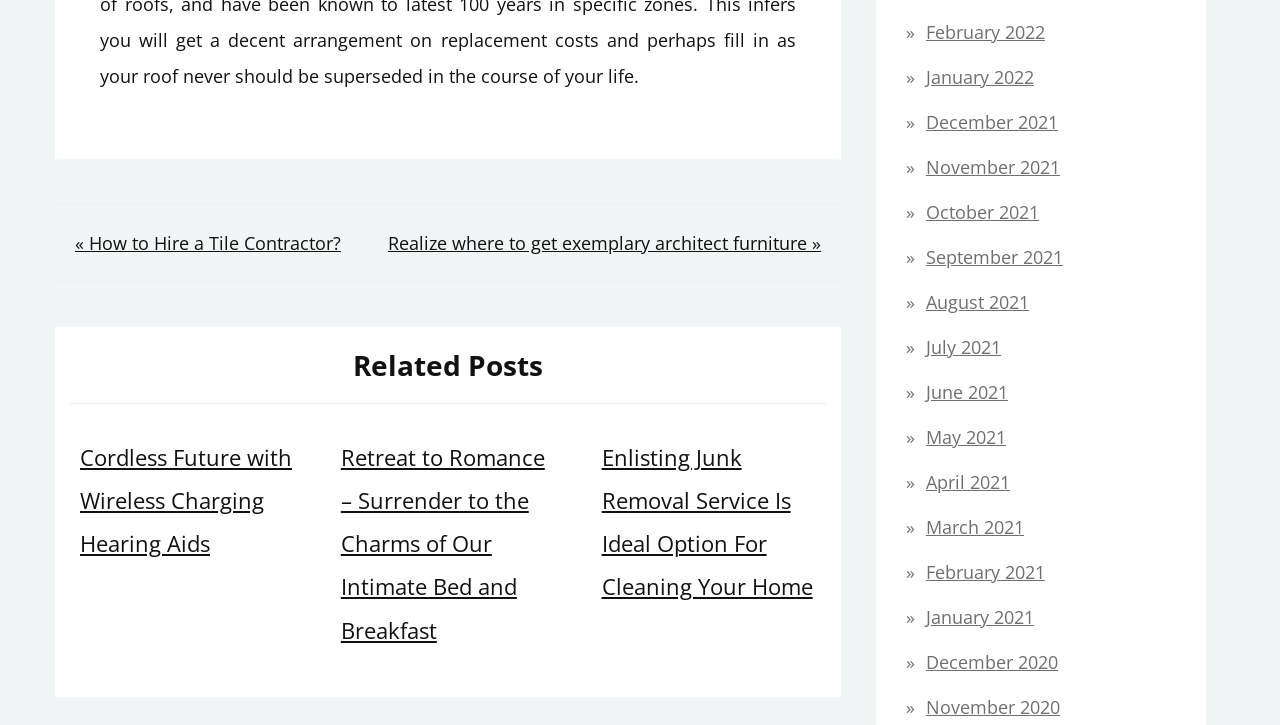Find the bounding box coordinates of the element you need to click on to perform this action: 'View related post about Retreat to Romance – Surrender to the Charms of Our Intimate Bed and Breakfast'. The coordinates should be represented by four float values between 0 and 1, in the format [left, top, right, bottom].

[0.266, 0.611, 0.426, 0.889]